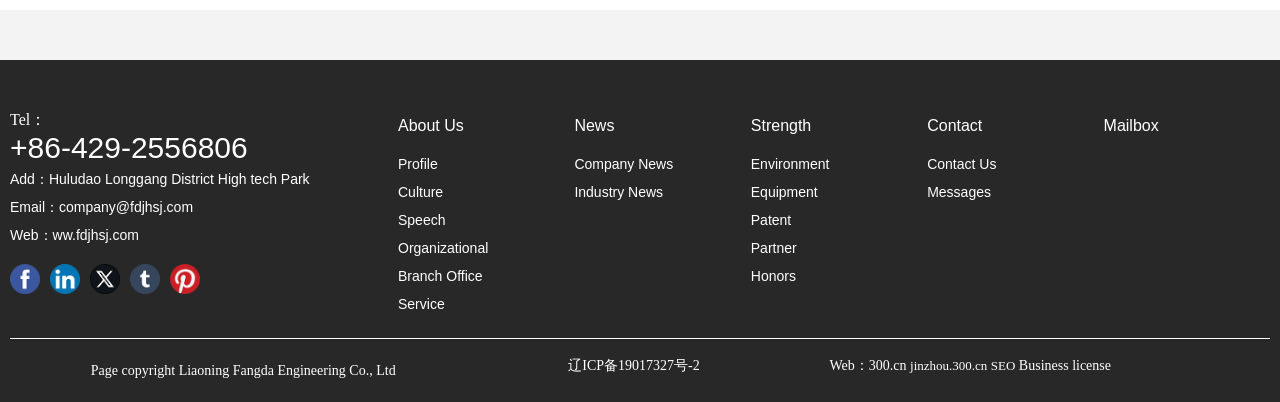What social media platforms does the company have?
Answer the question with a detailed explanation, including all necessary information.

I found the social media platforms by looking at the links located at the top of the webpage, below the company's contact information. There are five social media platforms listed, each with an icon and a link to the corresponding platform.